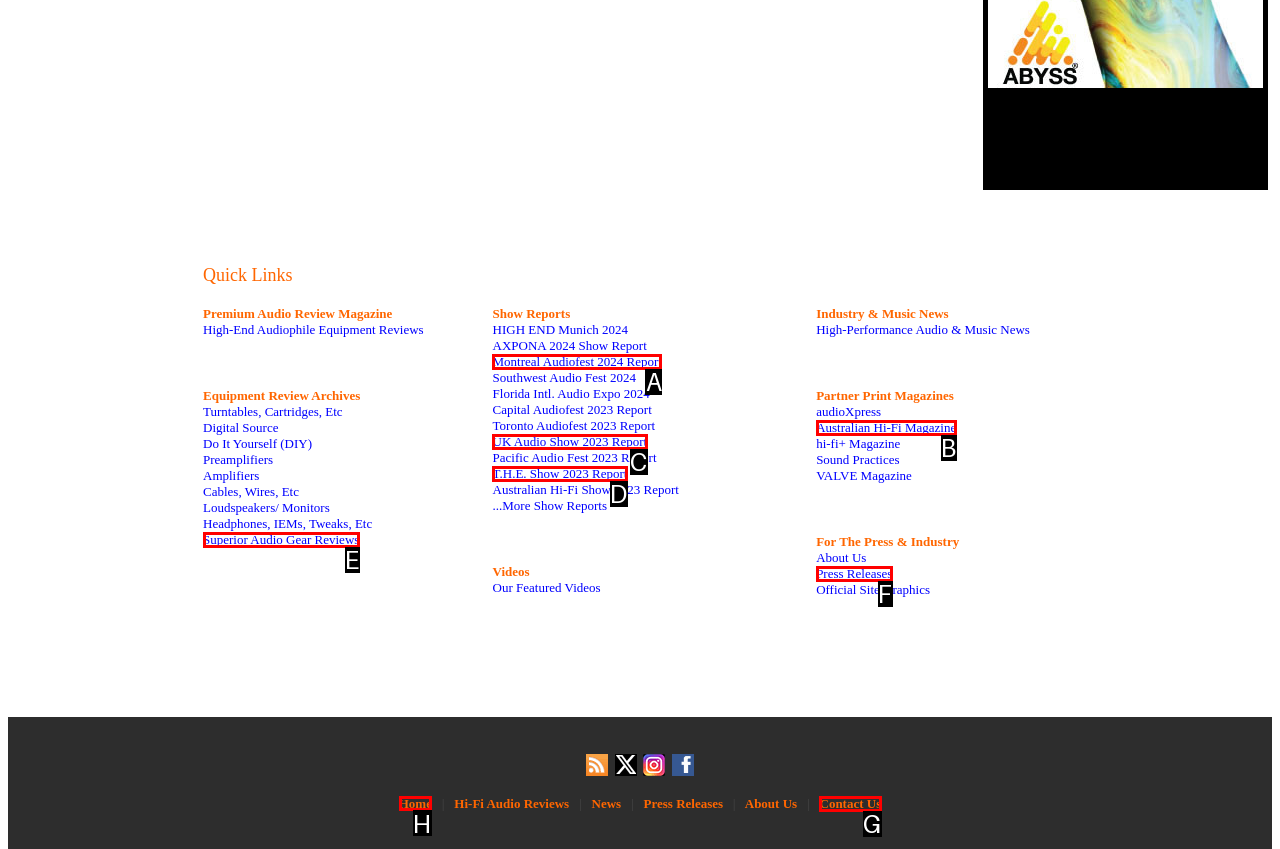For the instruction: Search for something, which HTML element should be clicked?
Respond with the letter of the appropriate option from the choices given.

None